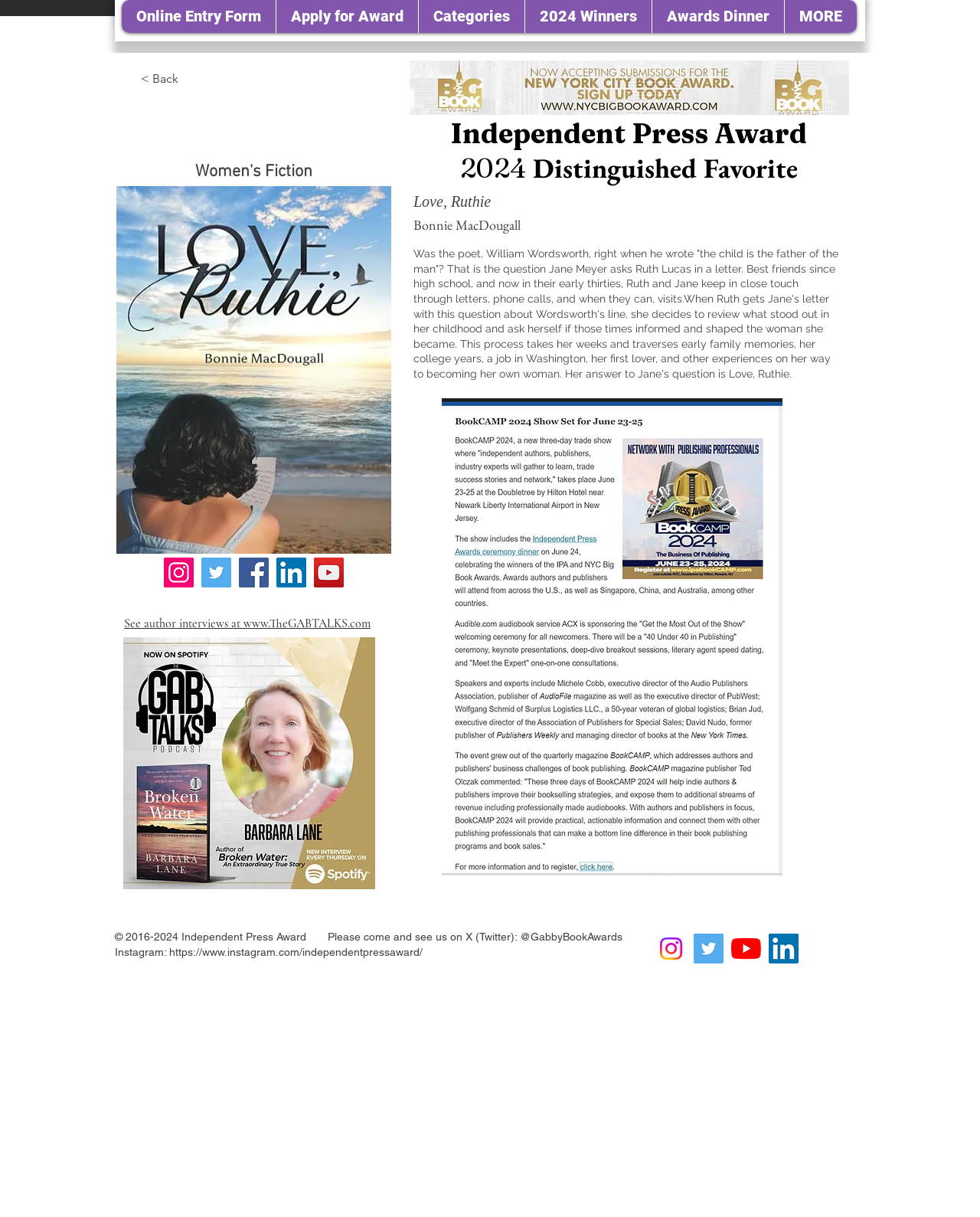Answer succinctly with a single word or phrase:
How many social media links are present in the social bar?

5